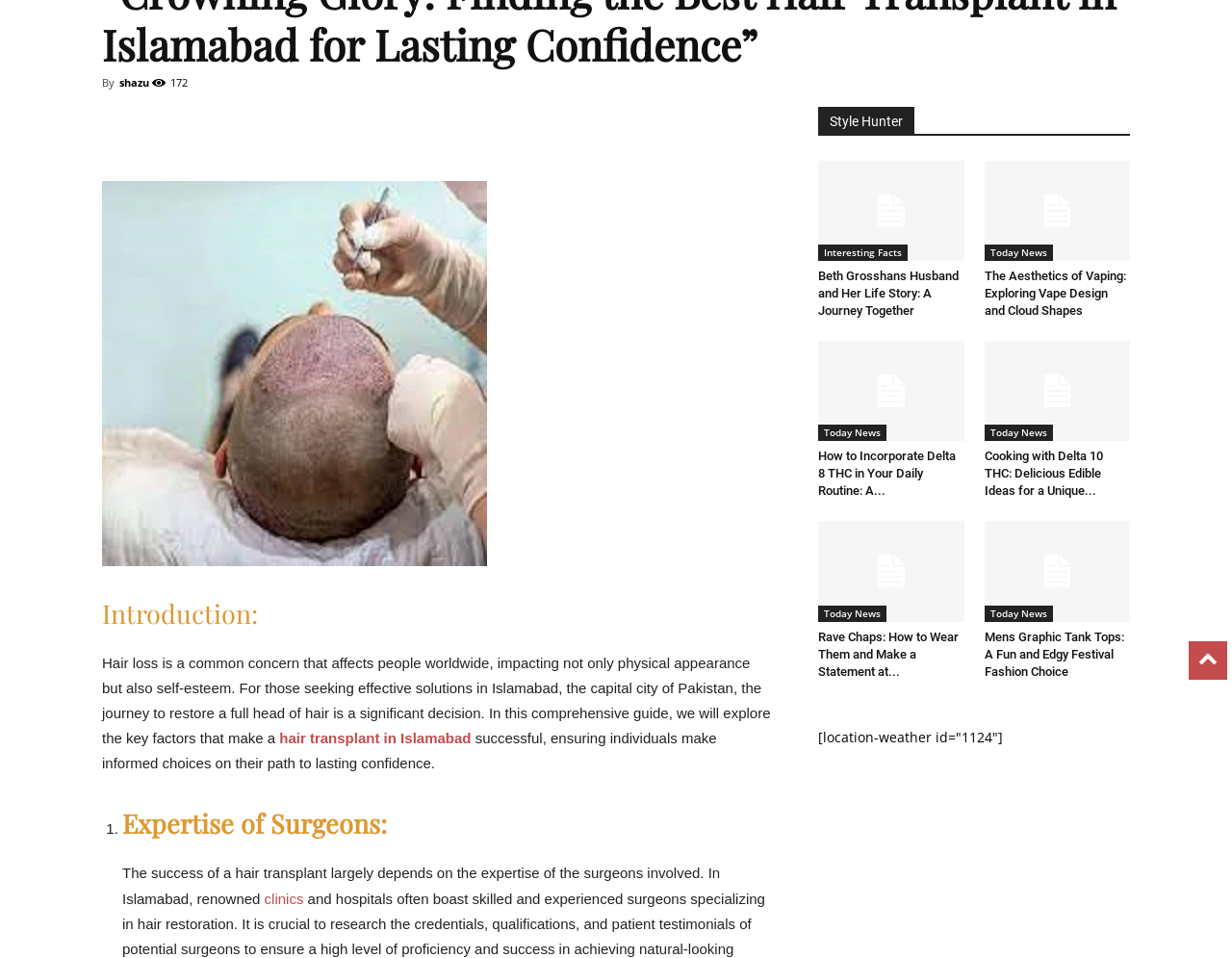Provide the bounding box coordinates of the HTML element described as: "Today News". The bounding box coordinates should be four float numbers between 0 and 1, i.e., [left, top, right, bottom].

[0.799, 0.632, 0.854, 0.649]